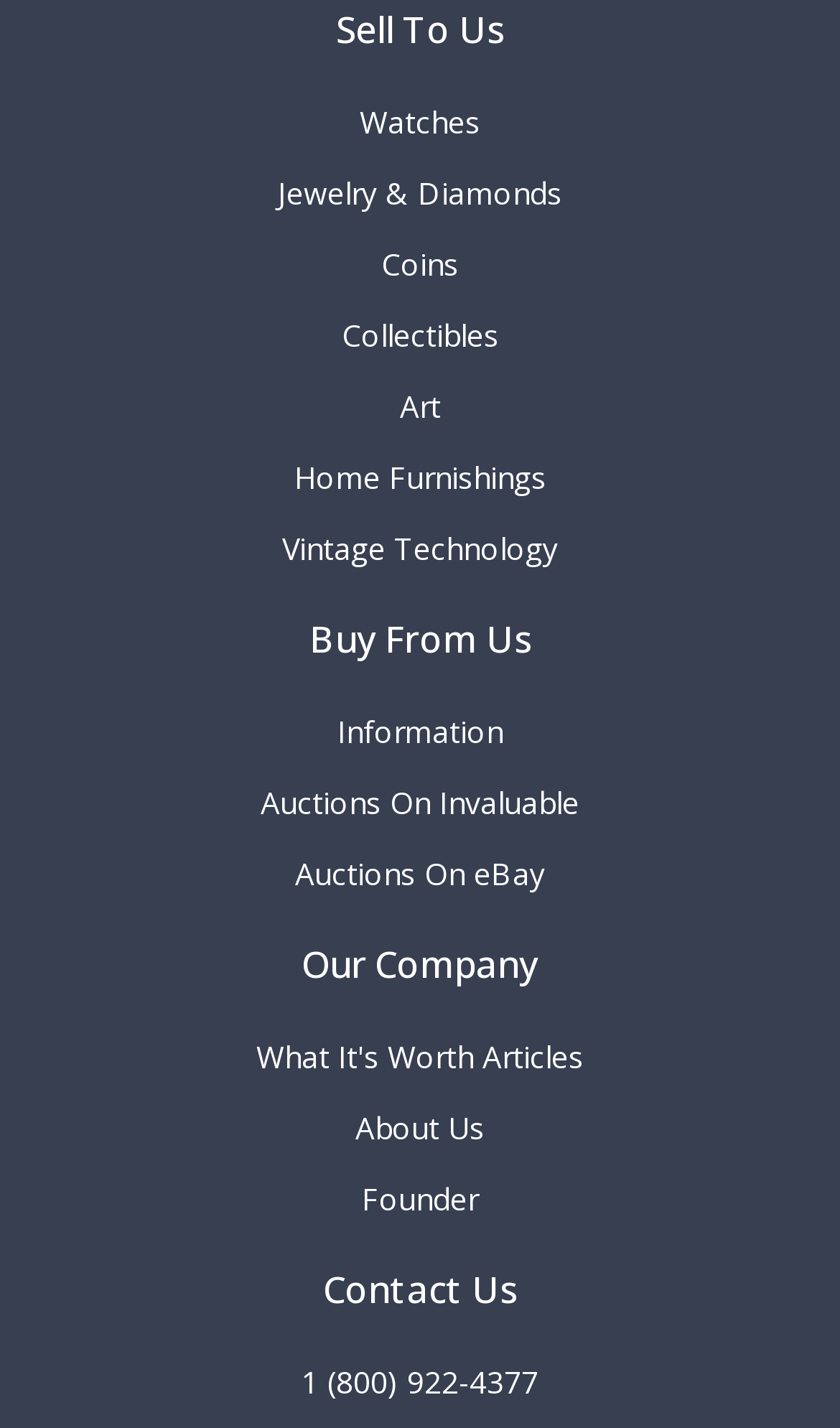Based on the image, please elaborate on the answer to the following question:
Where can you find auctions related to this company?

The links under the 'Buy From Us' heading mention auctions on Invaluable and eBay, indicating that the company is involved in auctions on these platforms.